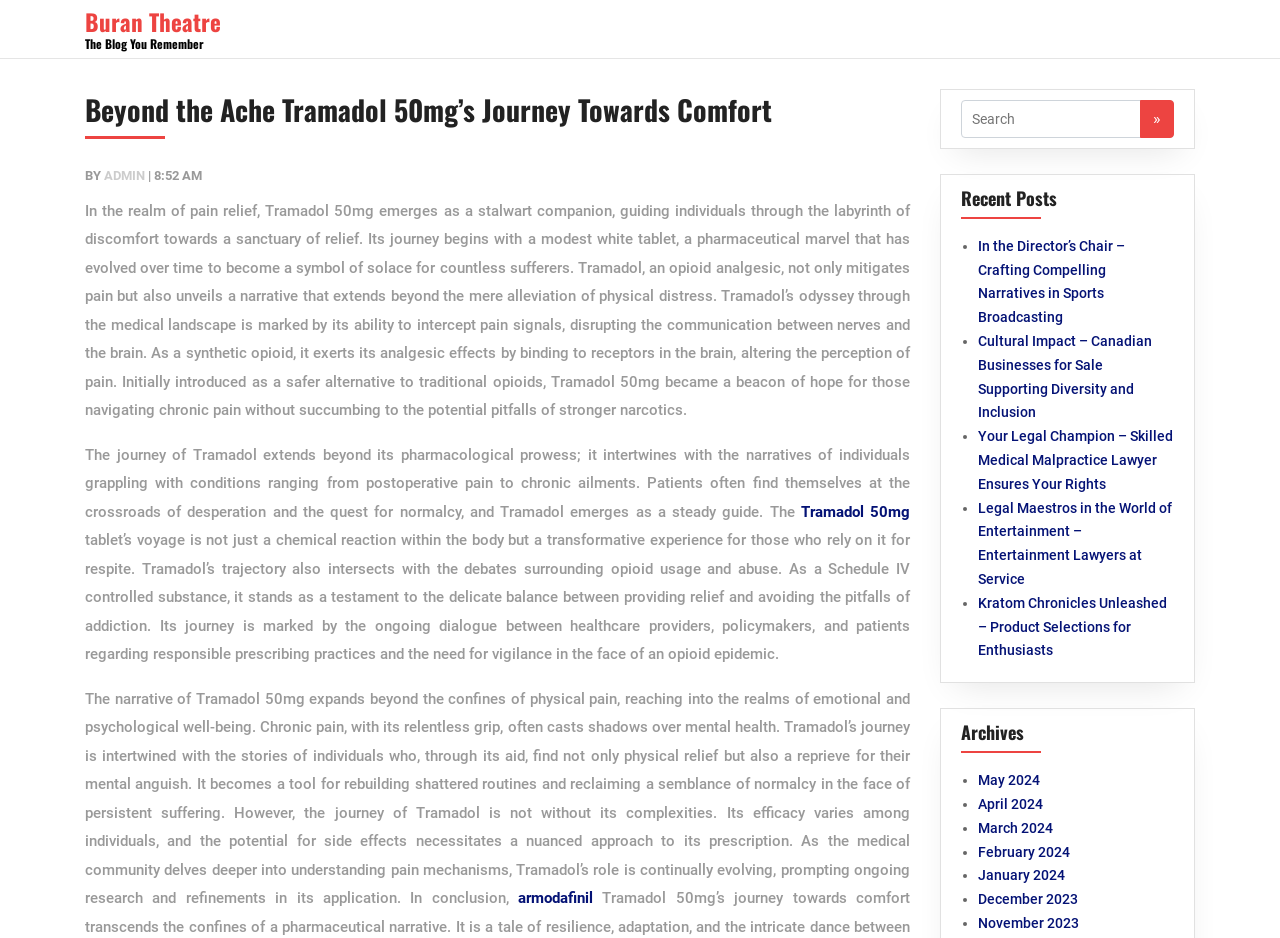What is the purpose of the search textbox?
Answer briefly with a single word or phrase based on the image.

To search the blog